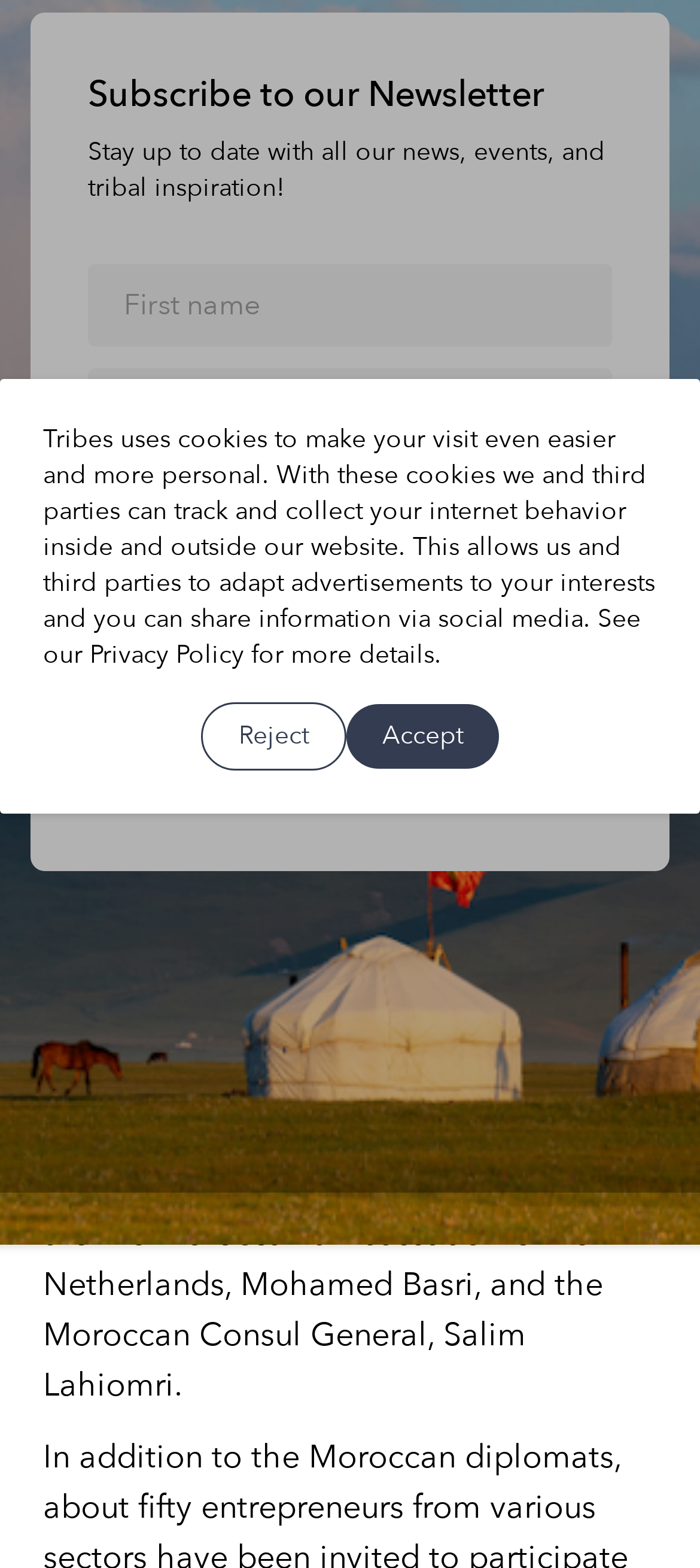Identify the main heading from the webpage and provide its text content.

Tribes organizes an event with Moroccan diplomats in Amsterdam